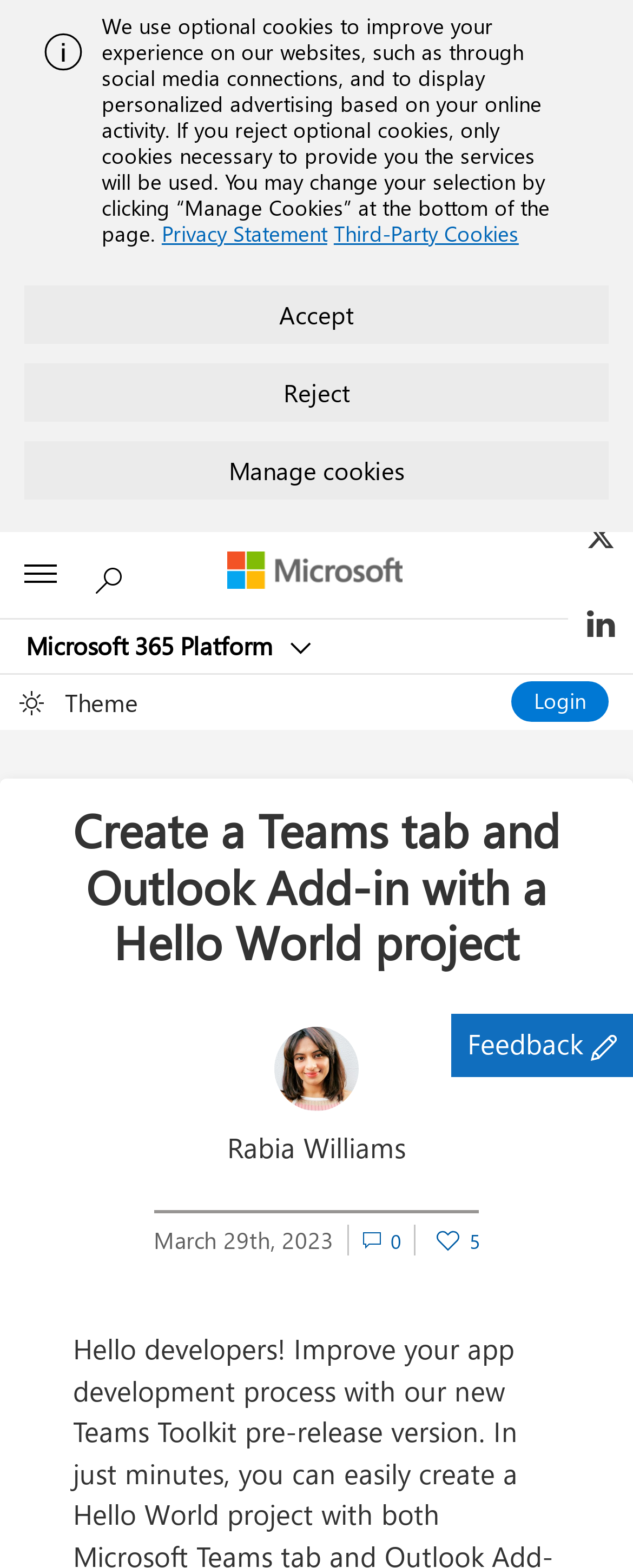What is the theme selection option?
Please elaborate on the answer to the question with detailed information.

I found the theme selection option by looking at the button element that says 'Select light or dark theme'.